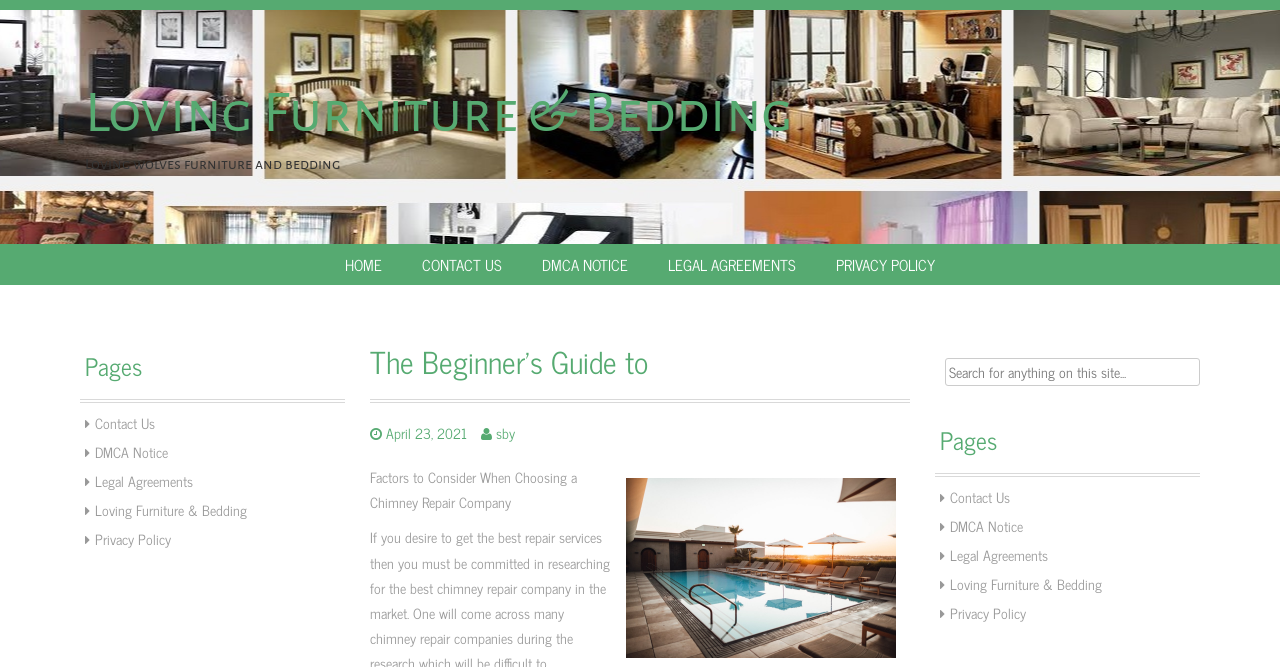Pinpoint the bounding box coordinates of the area that must be clicked to complete this instruction: "View Consulting Services for Publishers & Authors".

None